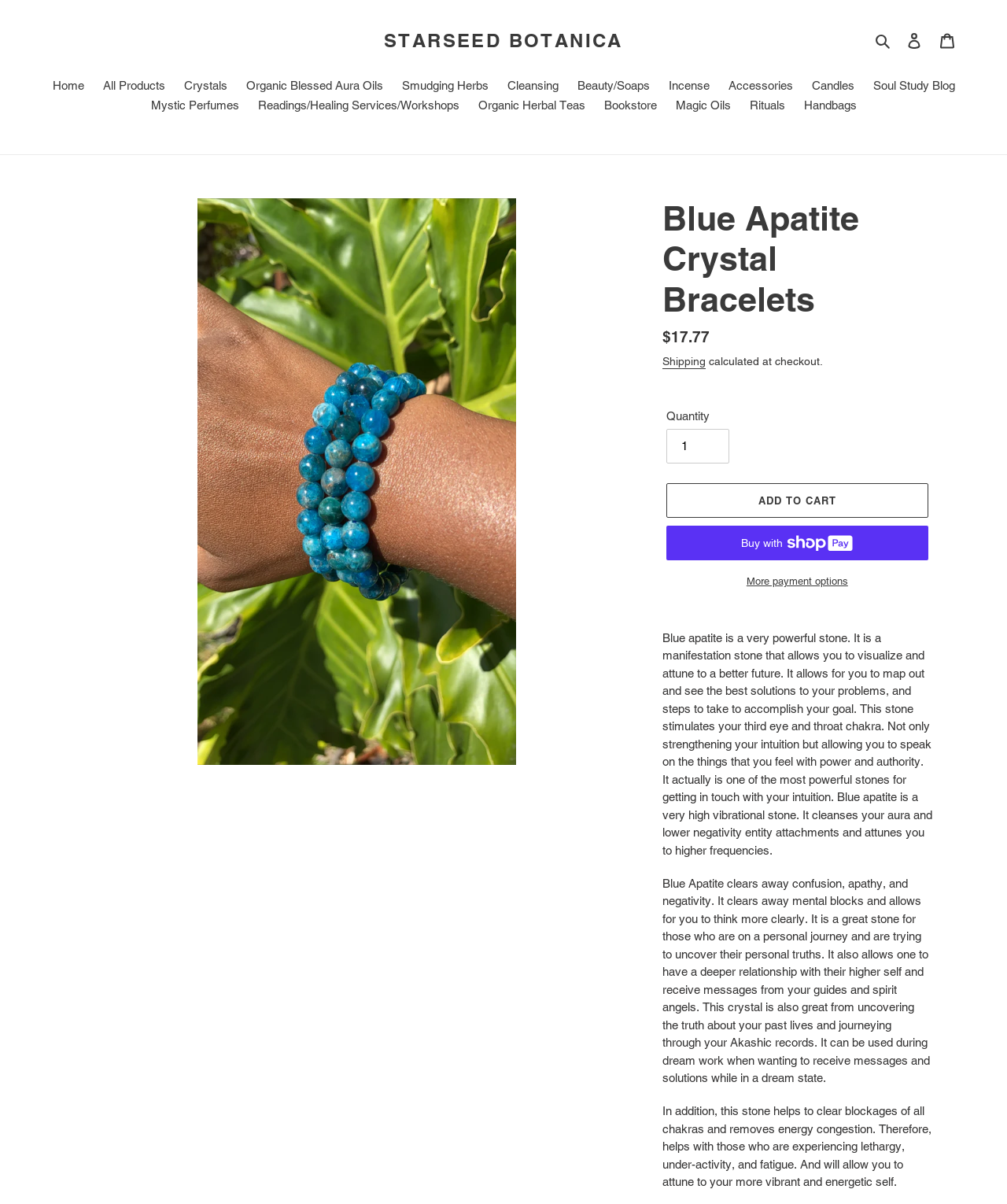Please find and report the bounding box coordinates of the element to click in order to perform the following action: "Go to the home page". The coordinates should be expressed as four float numbers between 0 and 1, in the format [left, top, right, bottom].

None